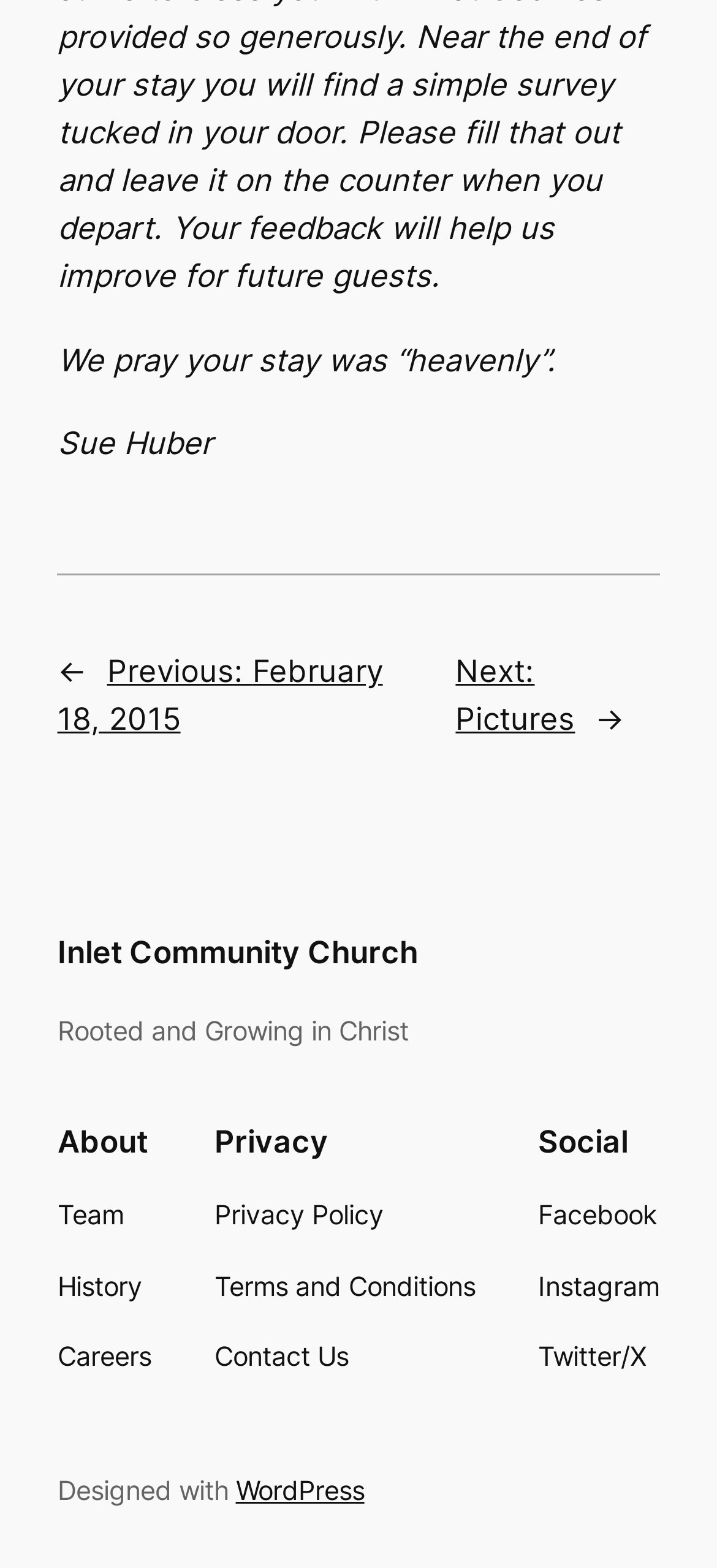Identify the bounding box coordinates for the element you need to click to achieve the following task: "visit Inlet Community Church". The coordinates must be four float values ranging from 0 to 1, formatted as [left, top, right, bottom].

[0.08, 0.596, 0.583, 0.619]